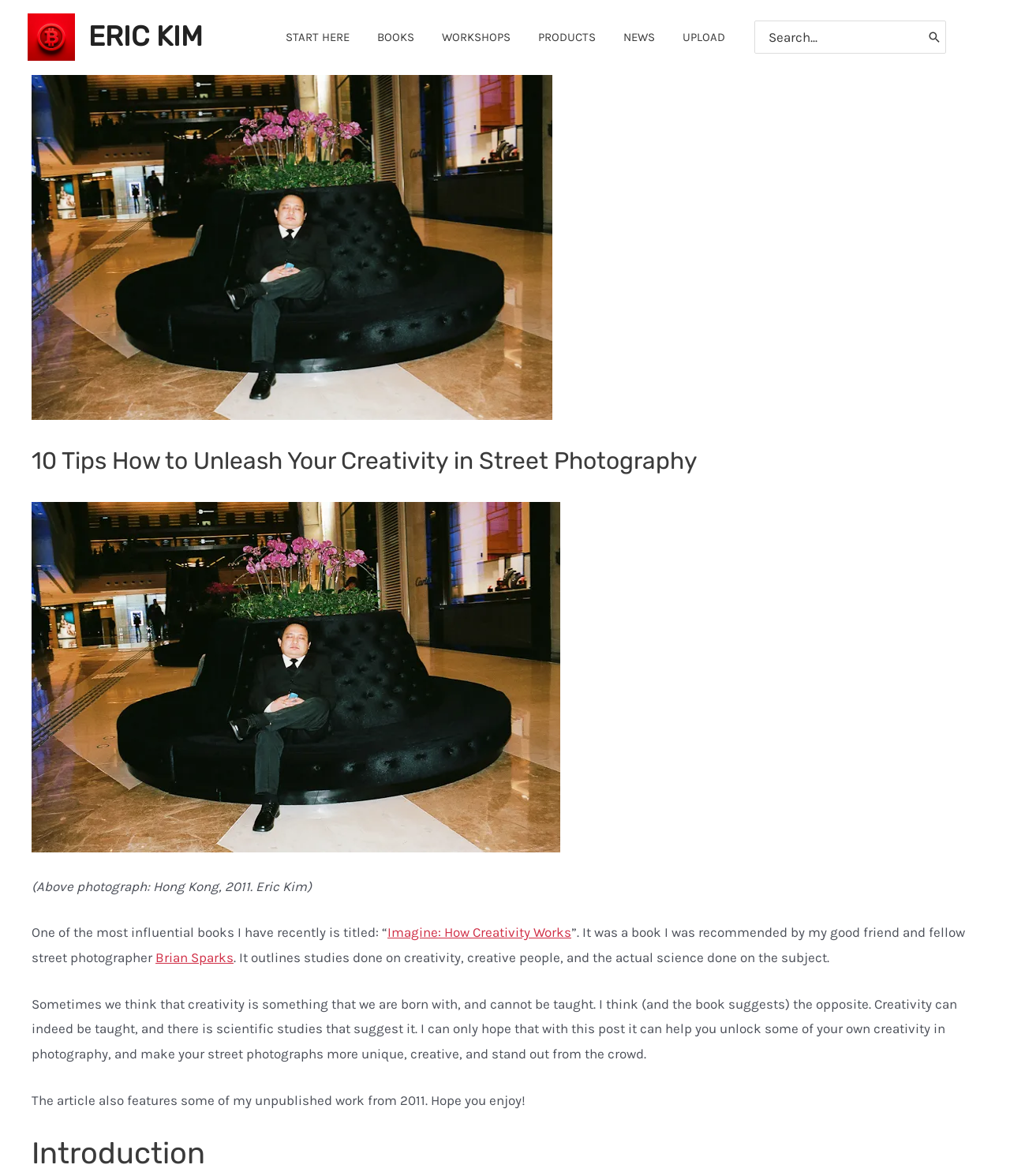Determine the bounding box for the UI element that matches this description: "Brian Sparks".

[0.154, 0.807, 0.231, 0.821]